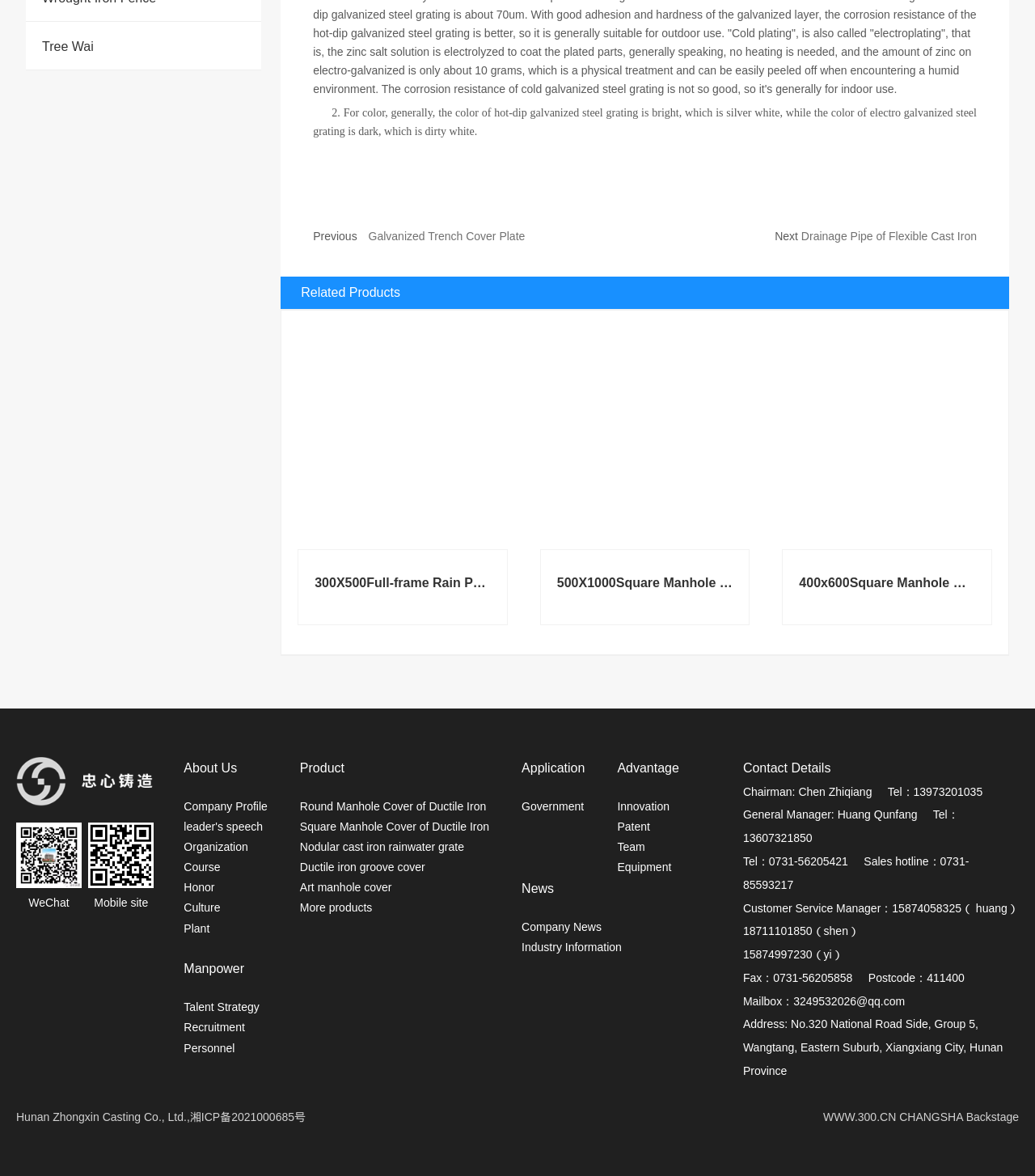What is the phone number of the General Manager?
Provide a concise answer using a single word or phrase based on the image.

13607321850